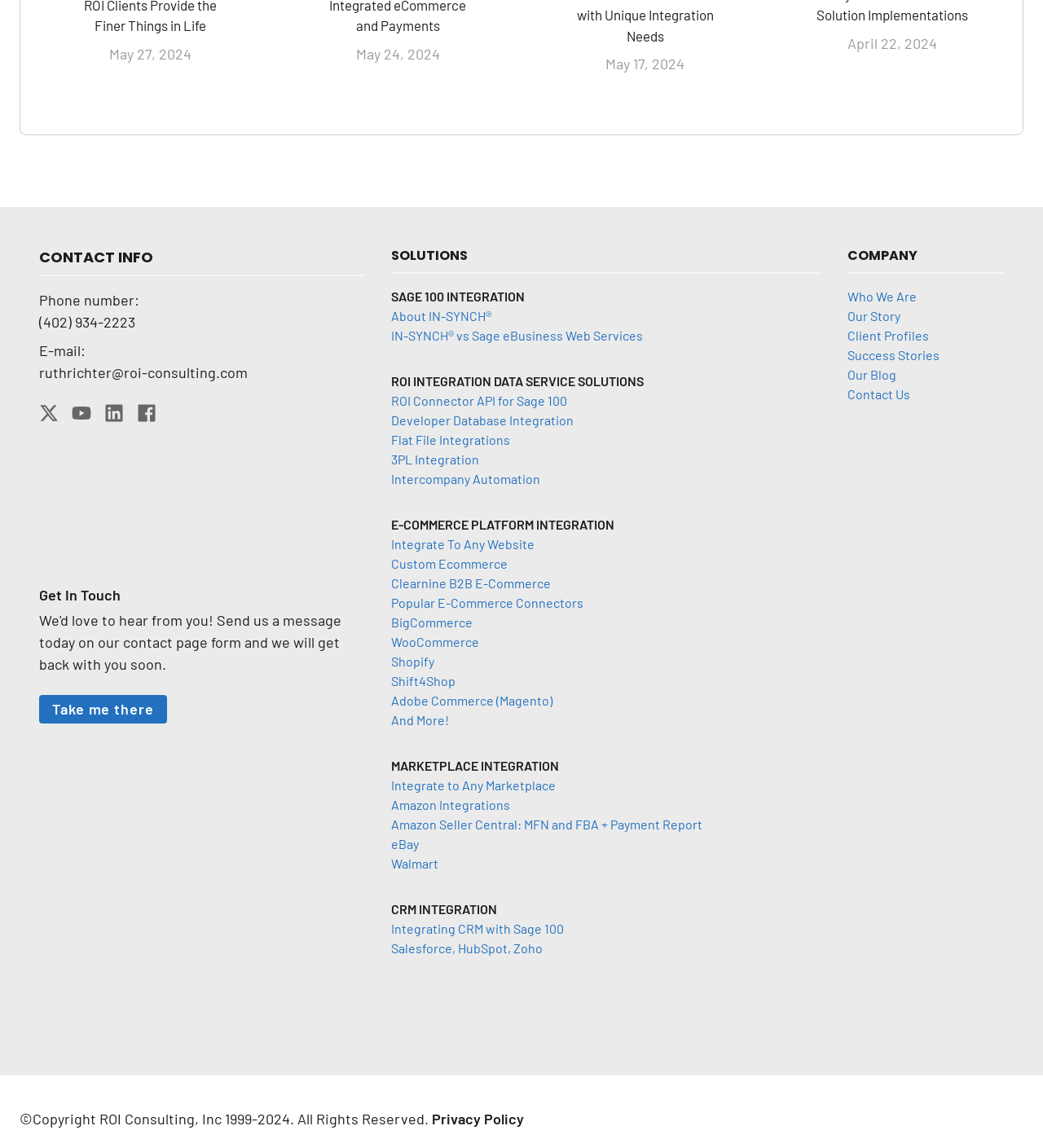Determine the coordinates of the bounding box for the clickable area needed to execute this instruction: "Check the 'Privacy Policy'".

[0.414, 0.967, 0.502, 0.983]